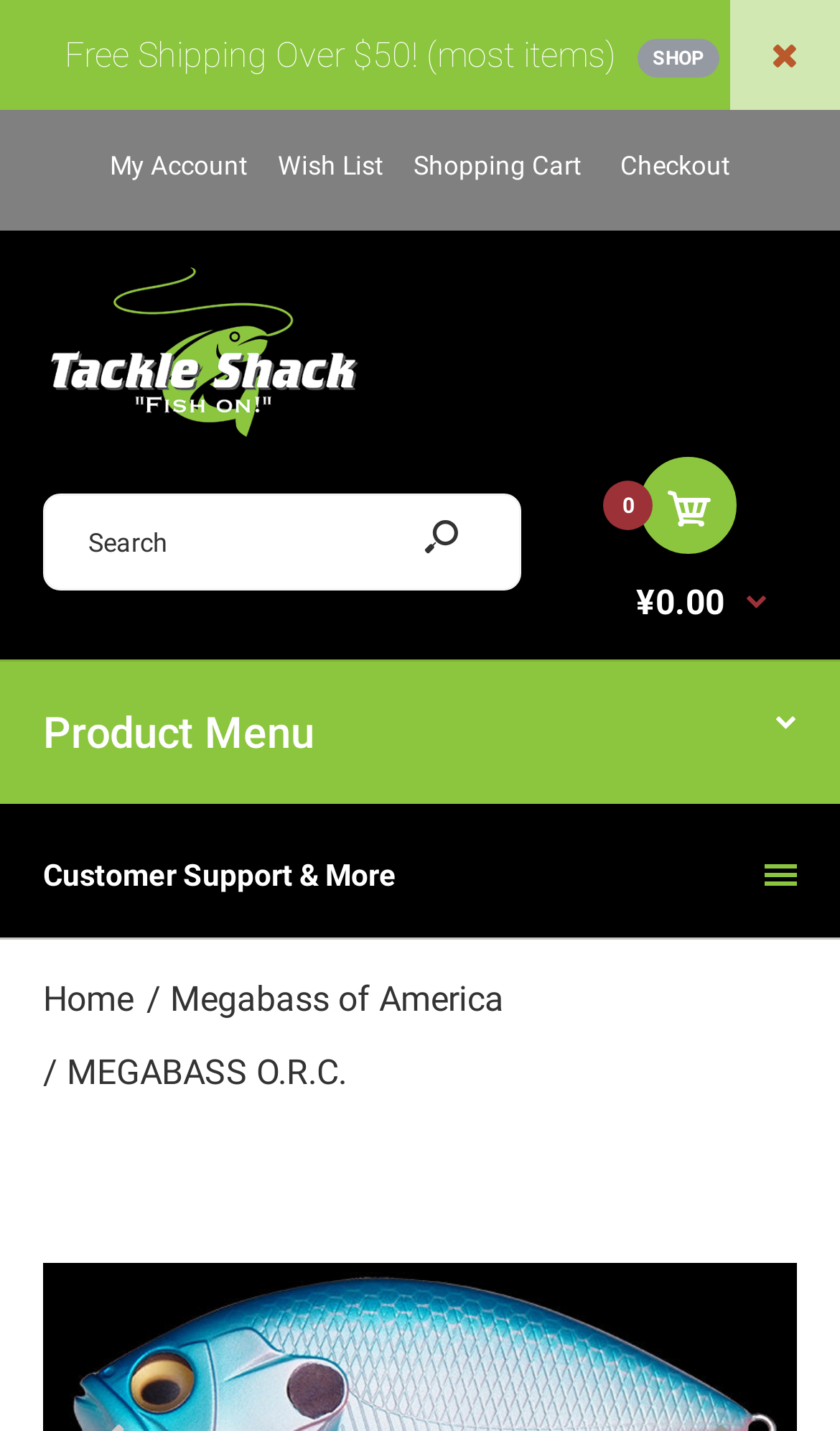How many main menu items are there?
Using the image, respond with a single word or phrase.

3